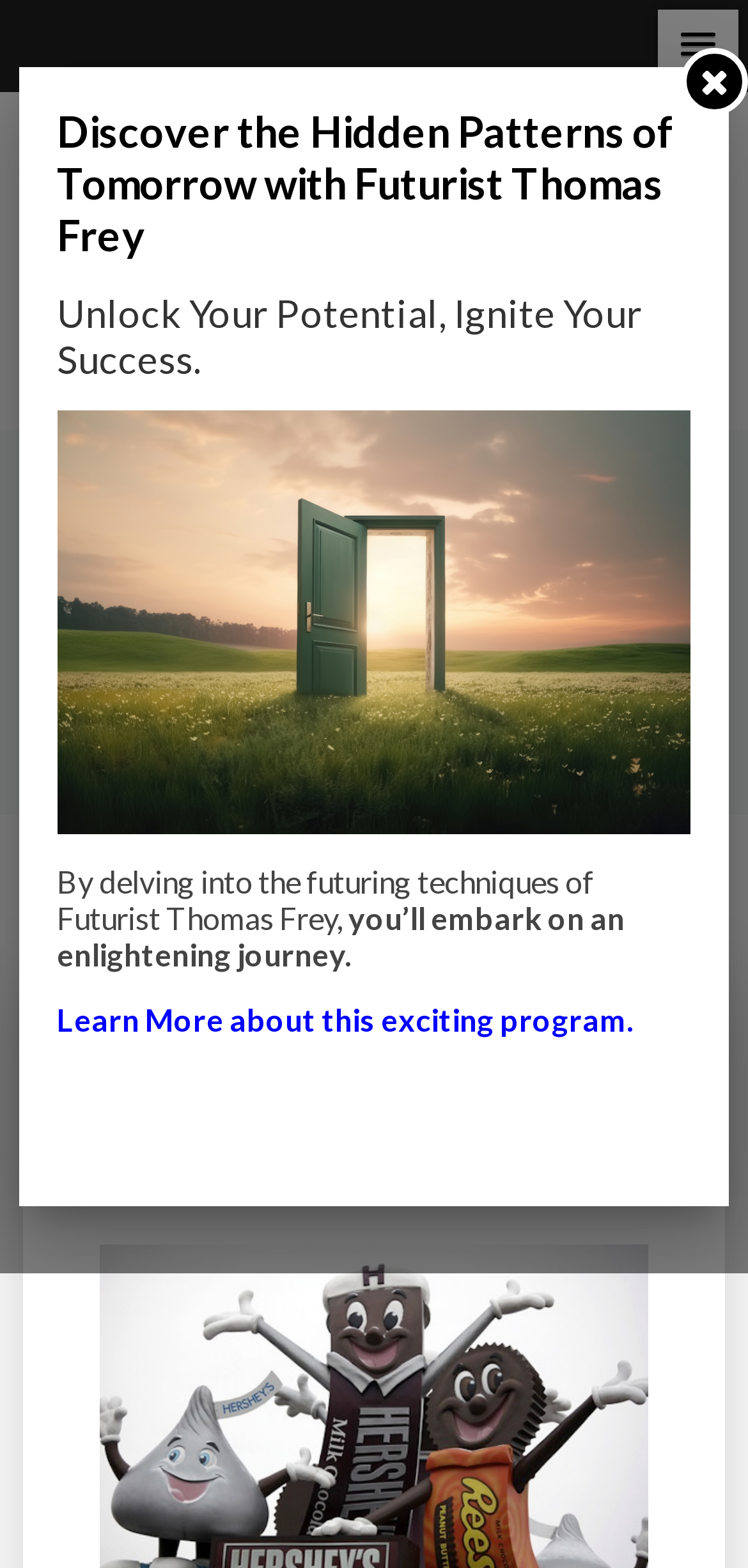Carefully examine the image and provide an in-depth answer to the question: What is the purpose of the program?

The purpose of the program is to 'discover the hidden patterns of tomorrow', which is mentioned in the static text element with bounding box coordinates [0.076, 0.068, 0.902, 0.167].